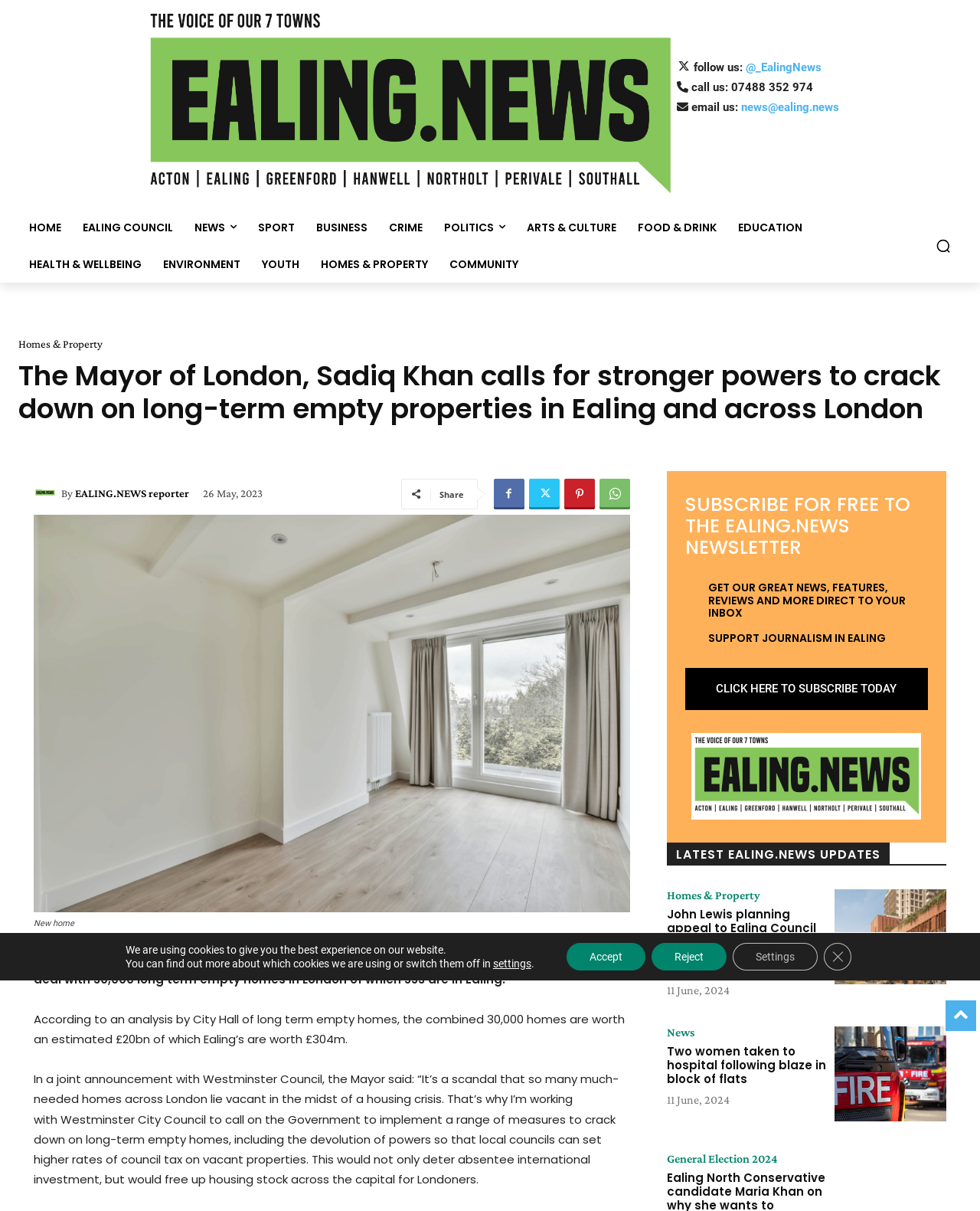Find and indicate the bounding box coordinates of the region you should select to follow the given instruction: "Check the 'Homes & Property' section".

[0.316, 0.203, 0.448, 0.233]